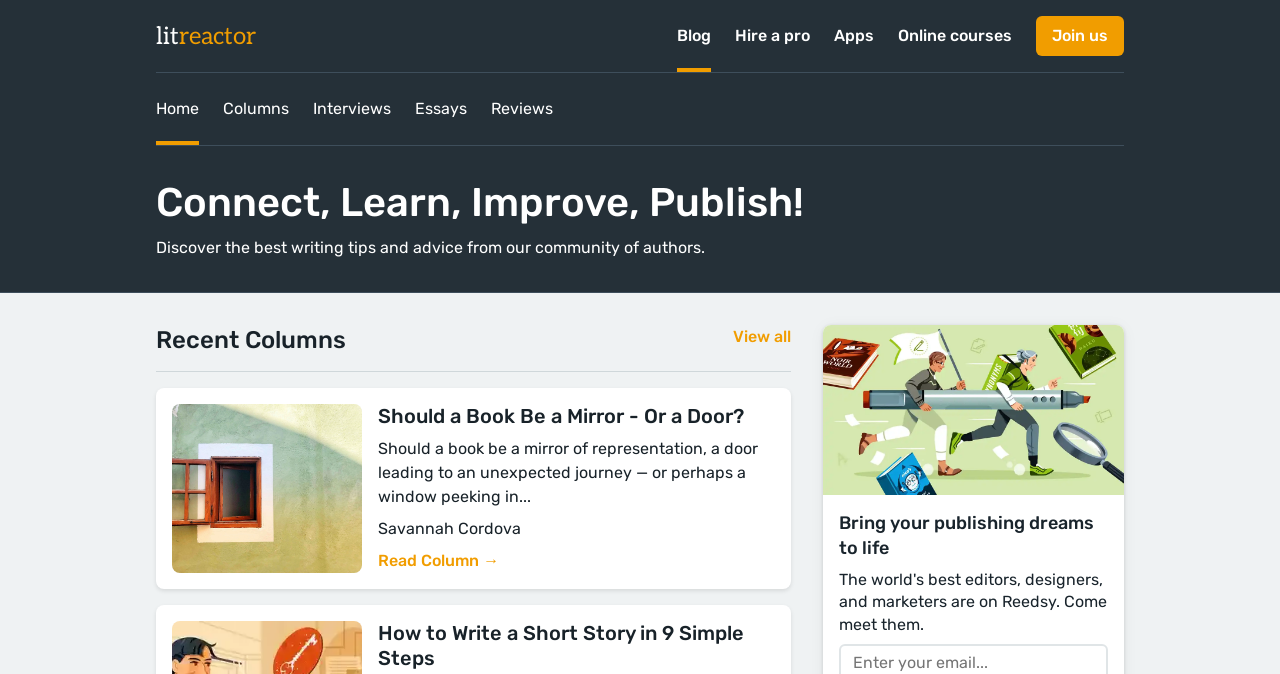Please identify the bounding box coordinates for the region that you need to click to follow this instruction: "Read the column 'Should a Book Be a Mirror - Or a Door?'".

[0.295, 0.599, 0.581, 0.635]